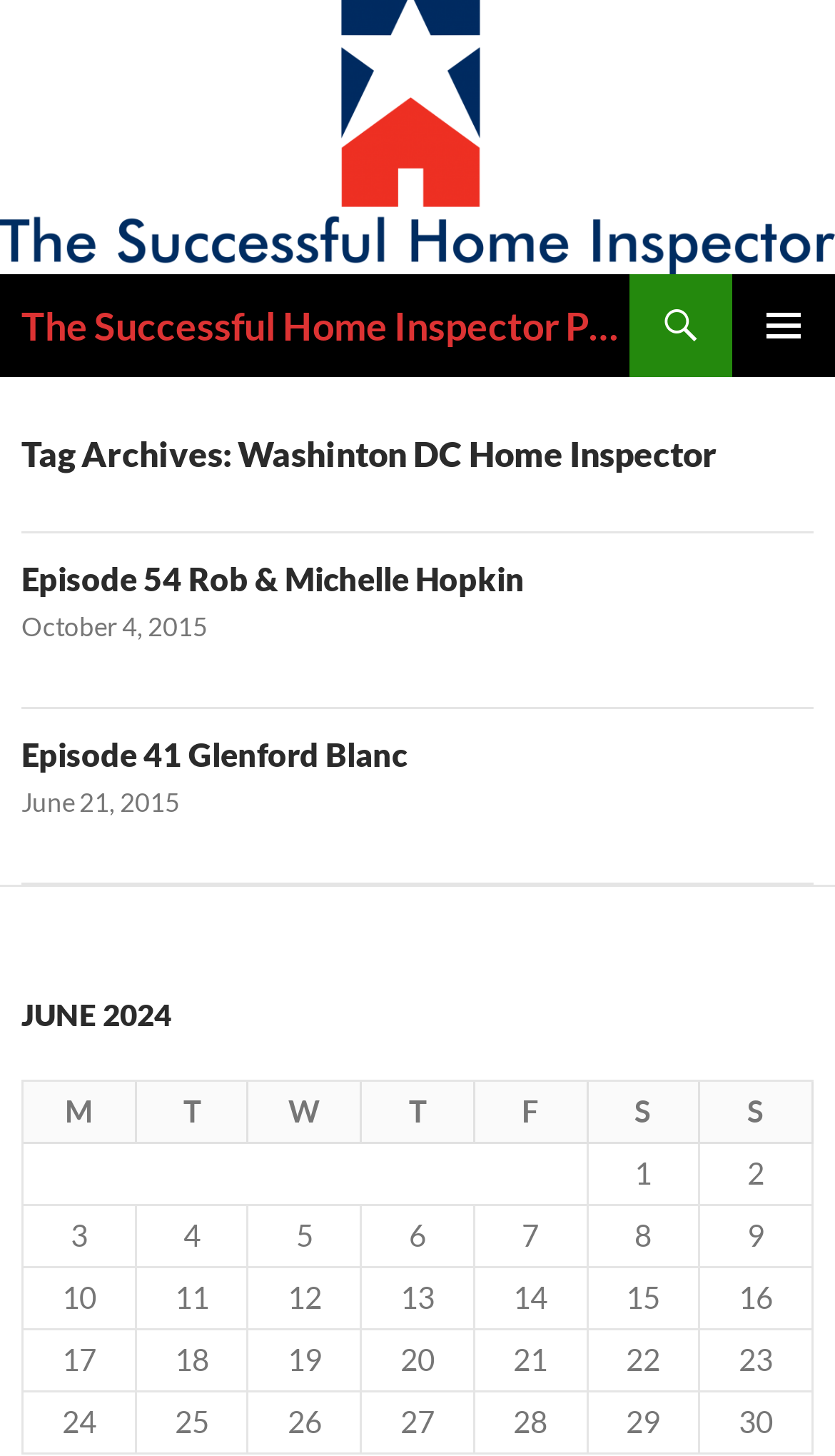Identify the bounding box coordinates of the section that should be clicked to achieve the task described: "View the June 2024 calendar".

[0.026, 0.68, 0.974, 1.0]